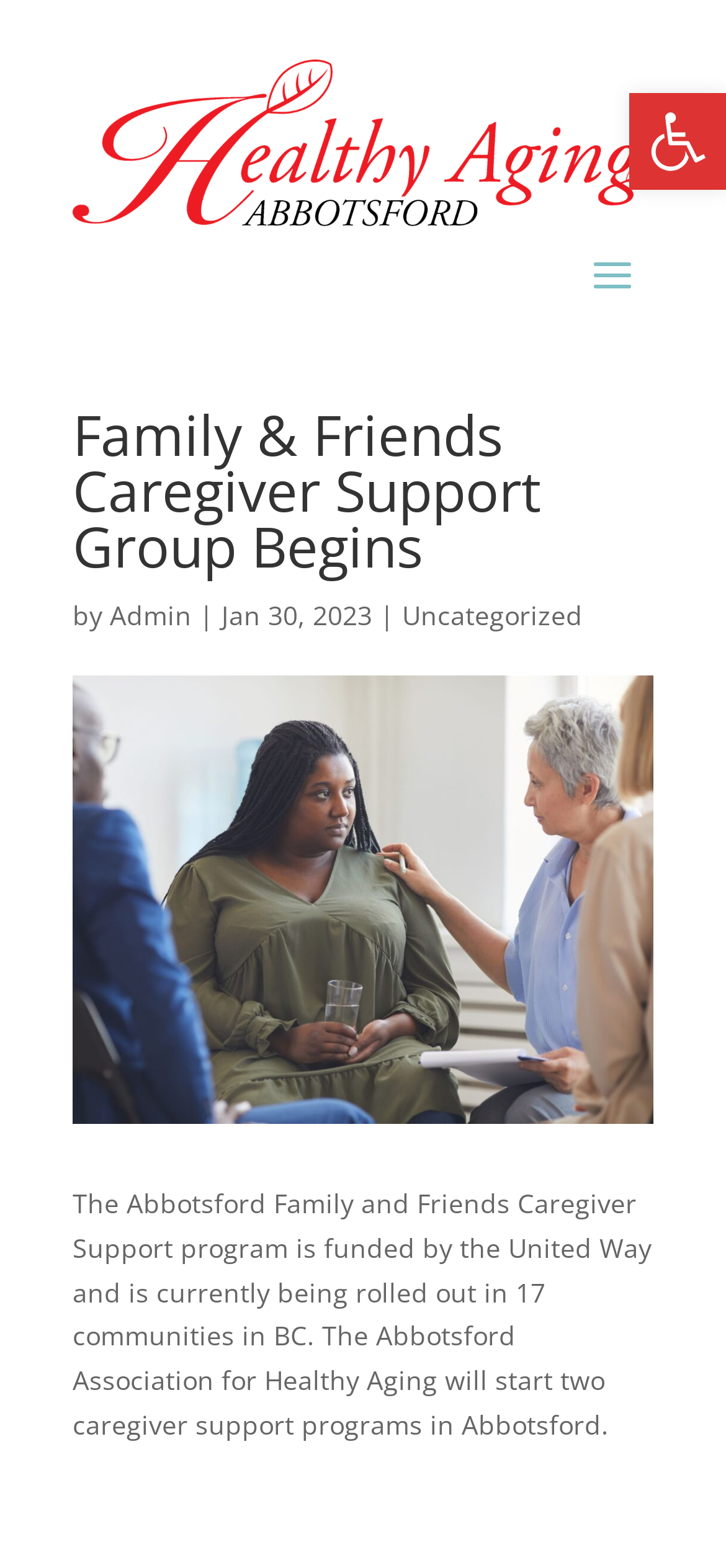Who funds the caregiver support program?
Can you provide a detailed and comprehensive answer to the question?

I found the answer by reading the text content of the webpage, specifically the paragraph that starts with 'The Abbotsford Family and Friends Caregiver Support program...'. This paragraph mentions that the program is funded by the United Way.